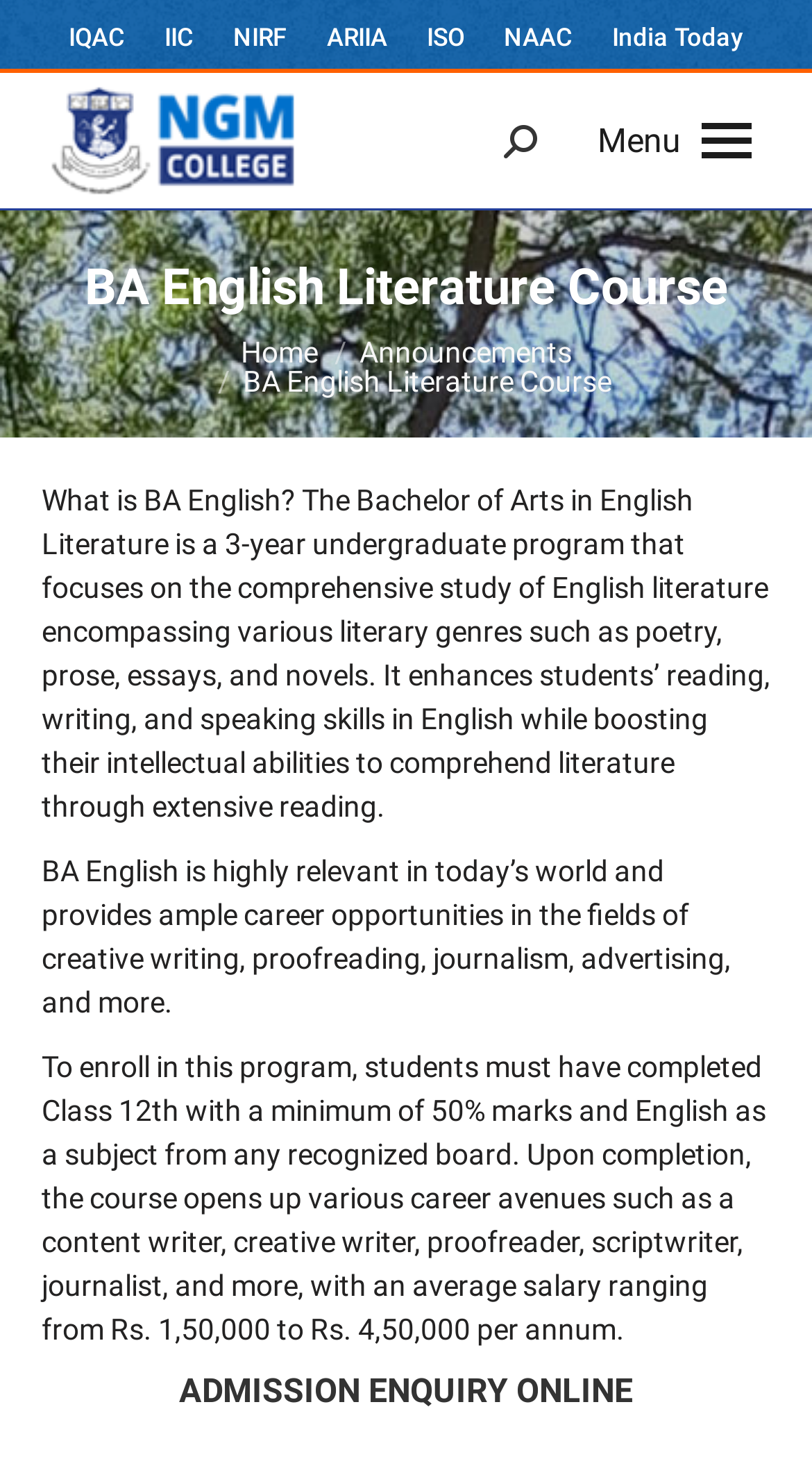Identify the coordinates of the bounding box for the element that must be clicked to accomplish the instruction: "Search for something".

[0.621, 0.084, 0.662, 0.107]